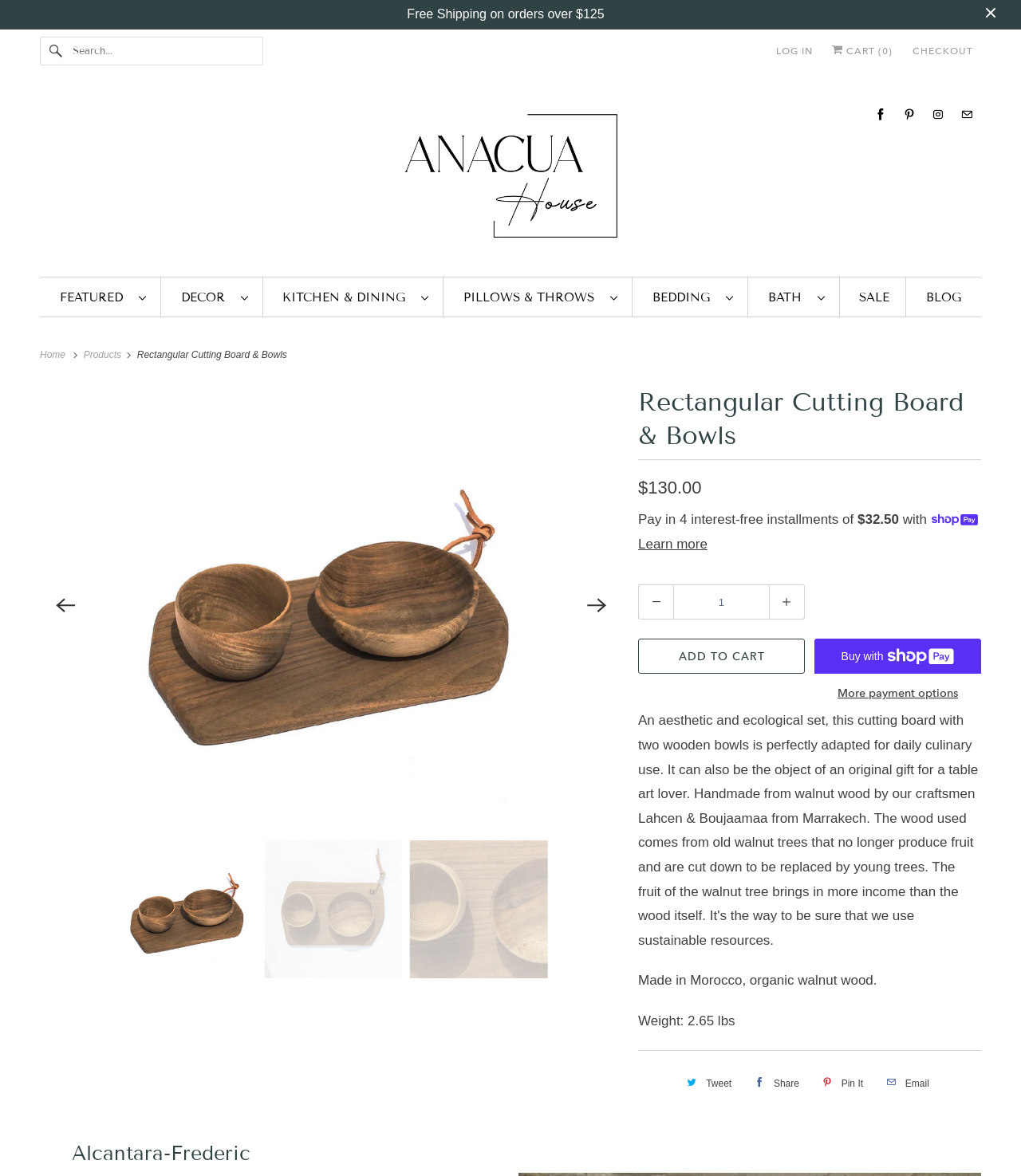Locate the bounding box coordinates of the element that needs to be clicked to carry out the instruction: "Search for products". The coordinates should be given as four float numbers ranging from 0 to 1, i.e., [left, top, right, bottom].

[0.039, 0.031, 0.258, 0.055]